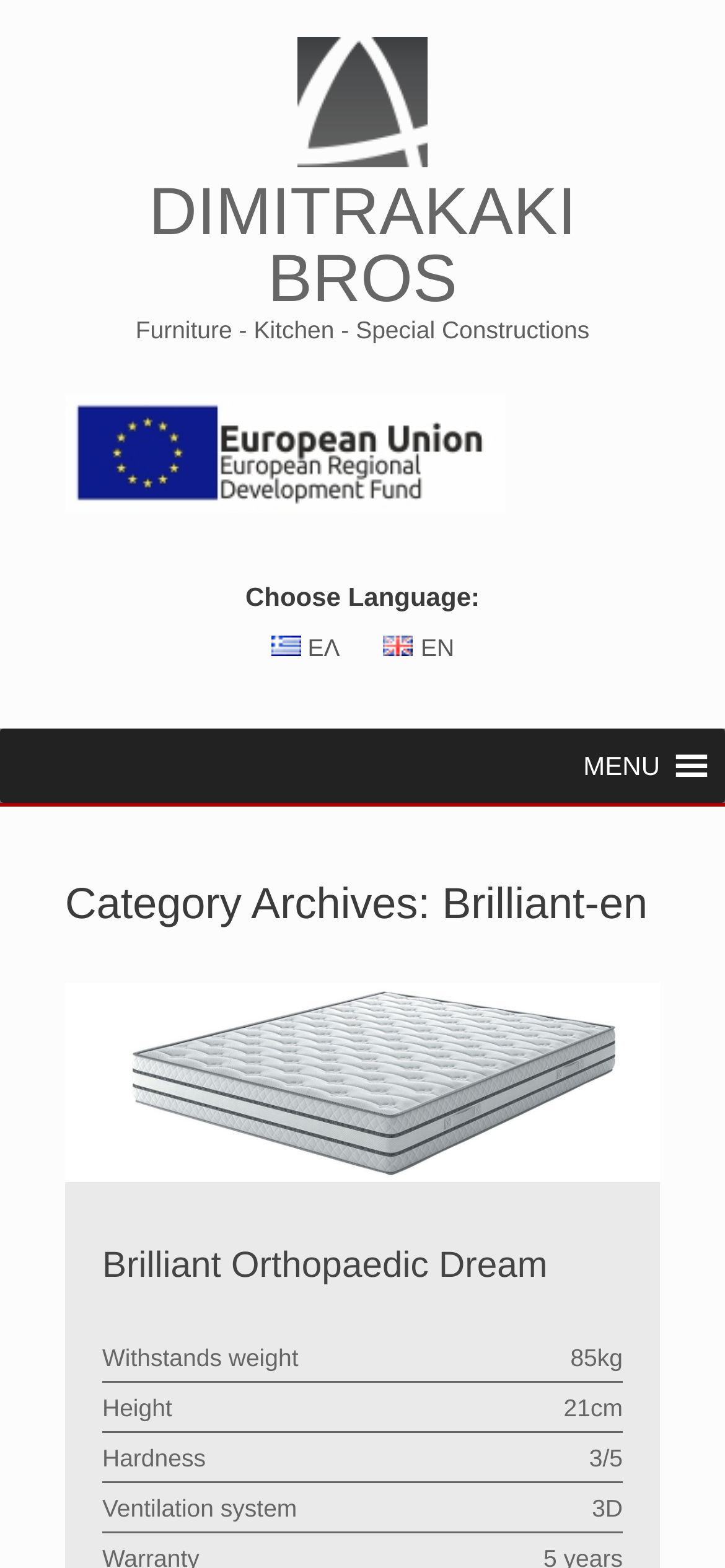Use a single word or phrase to answer the question:
What is the hardness level of the product?

3/5